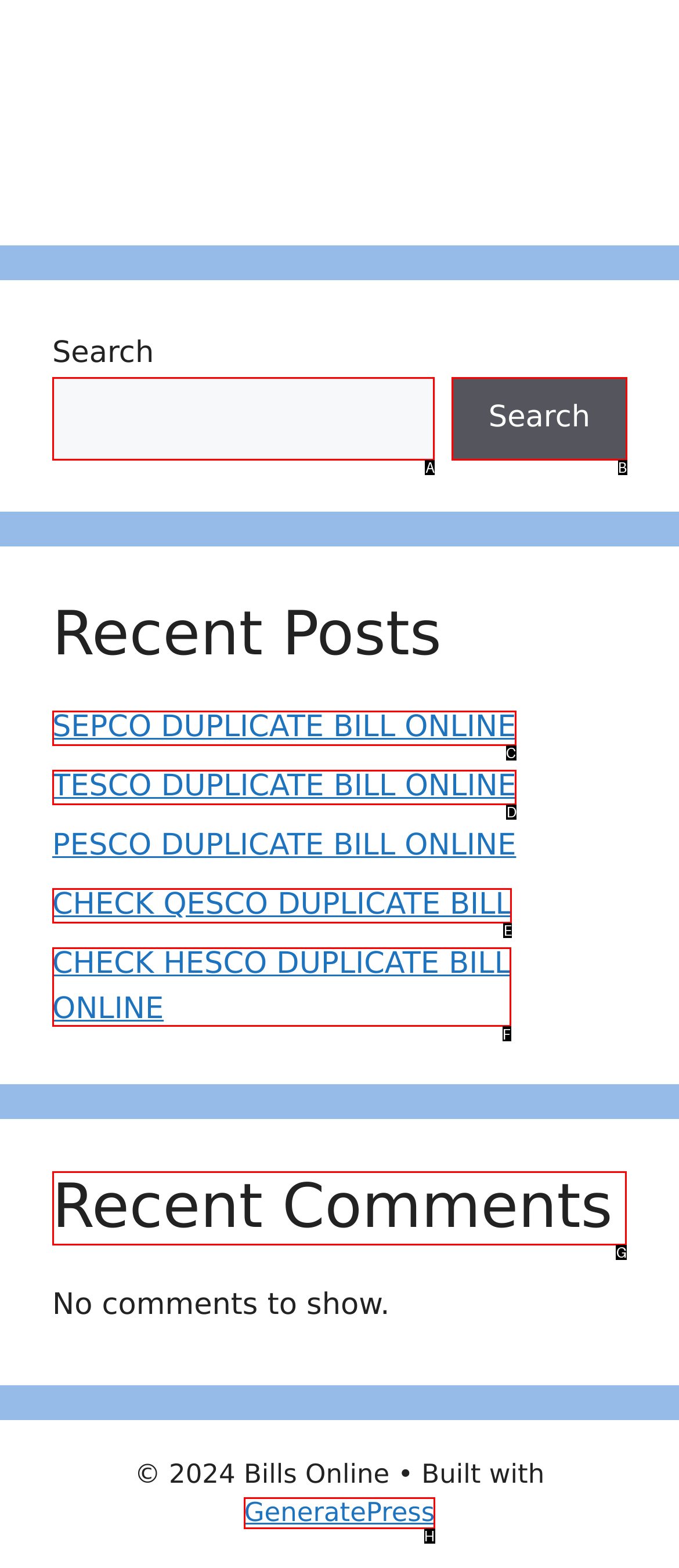Determine which HTML element should be clicked for this task: check recent comments
Provide the option's letter from the available choices.

G